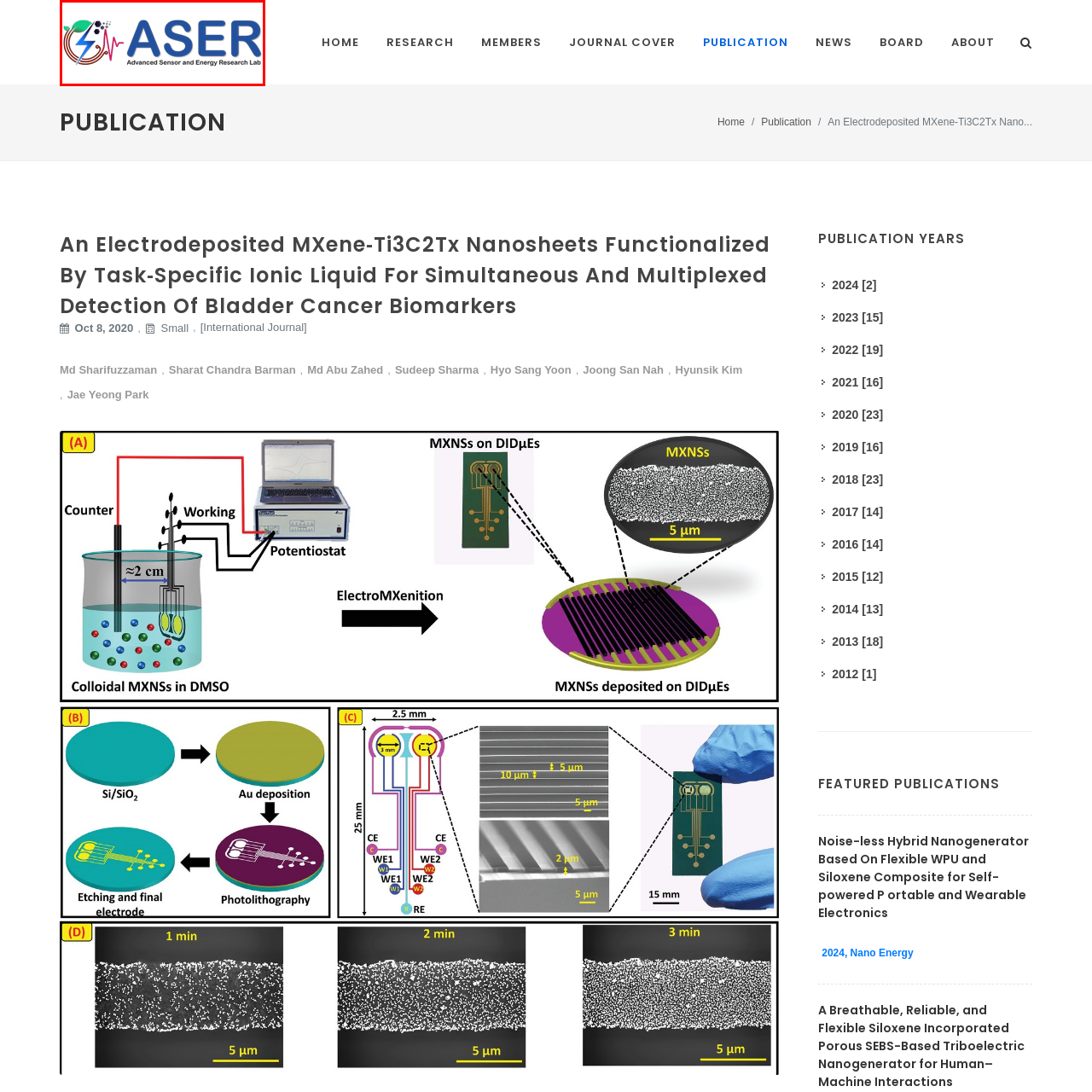Provide an in-depth description of the scene highlighted by the red boundary in the image.

This image features the logo of the Advanced Sensor and Energy Research Lab (ASER Lab). The design incorporates a blend of scientific motifs, including a stylized lightning bolt, a leaf symbolizing sustainability, and various circular elements resembling sensors or particles. The bold lettering of "ASER" signifies the lab's focus, while the subtitle reinforces its commitment to advanced research in sensor technology and energy solutions. This logo represents the lab's innovative approach to harnessing technology for impactful discoveries in related fields.